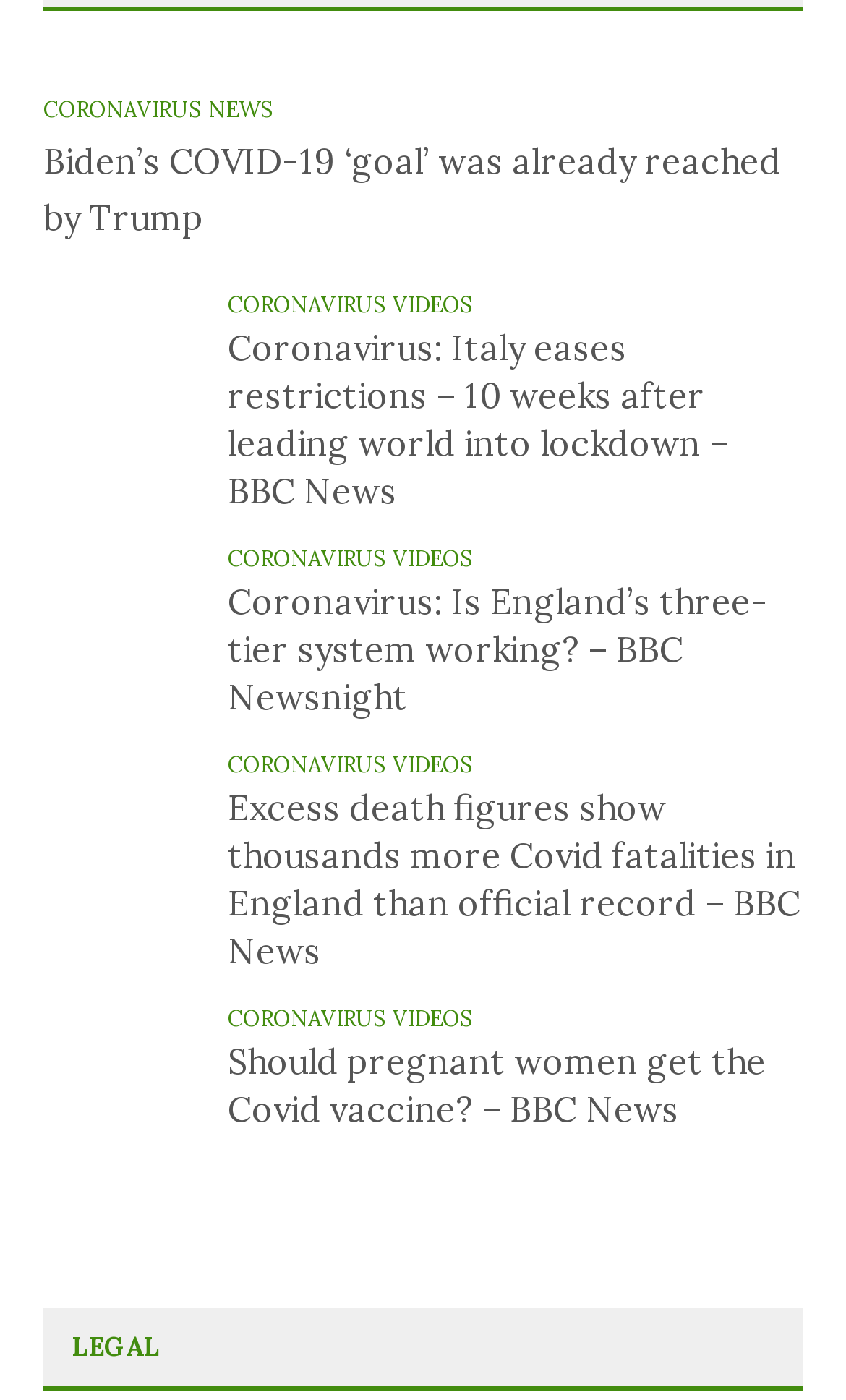Given the description "parent_node: CORONAVIRUS VIDEOS", determine the bounding box of the corresponding UI element.

[0.051, 0.211, 0.231, 0.319]